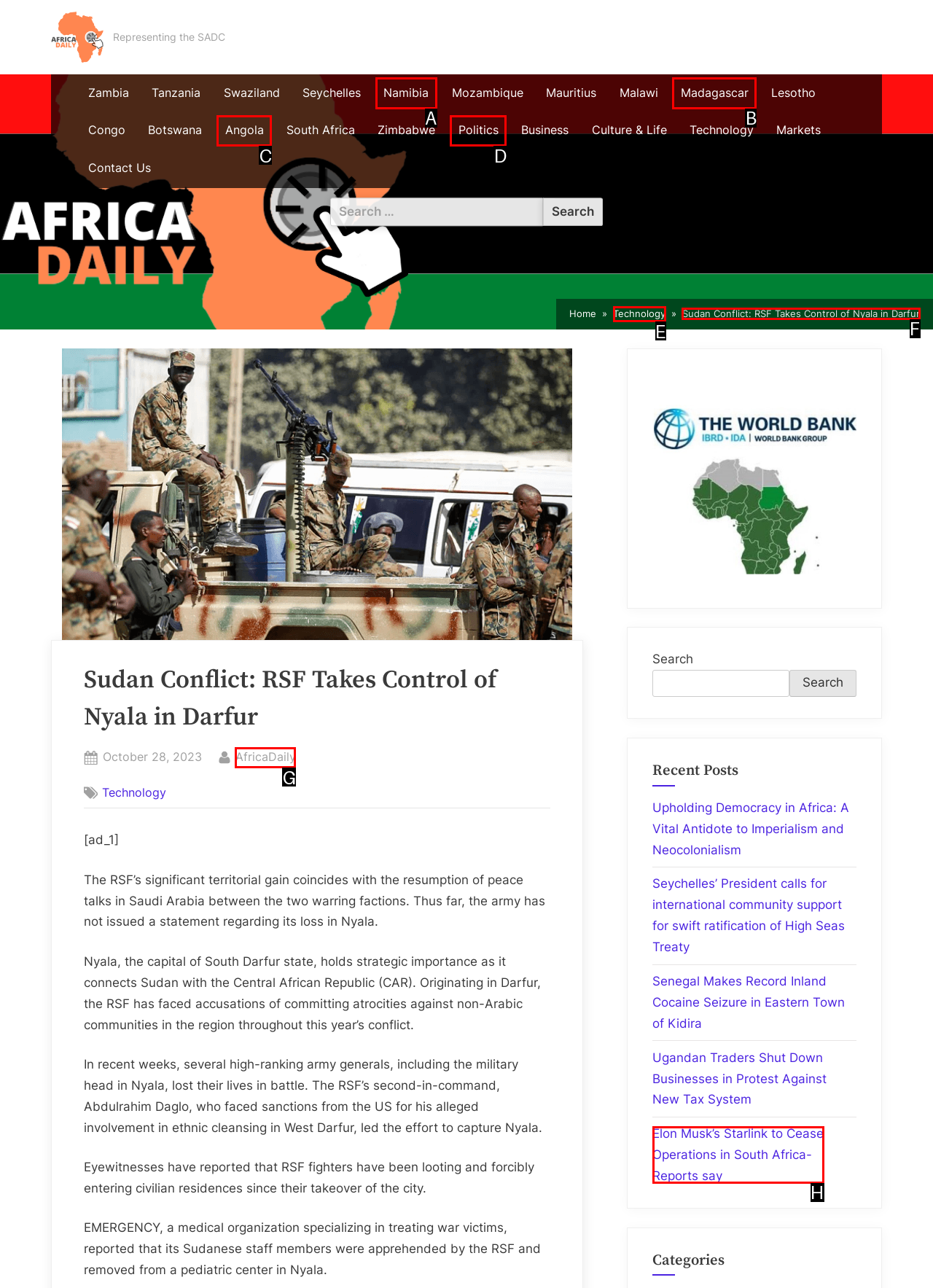Identify the HTML element to select in order to accomplish the following task: Read more about Sudan Conflict
Reply with the letter of the chosen option from the given choices directly.

F